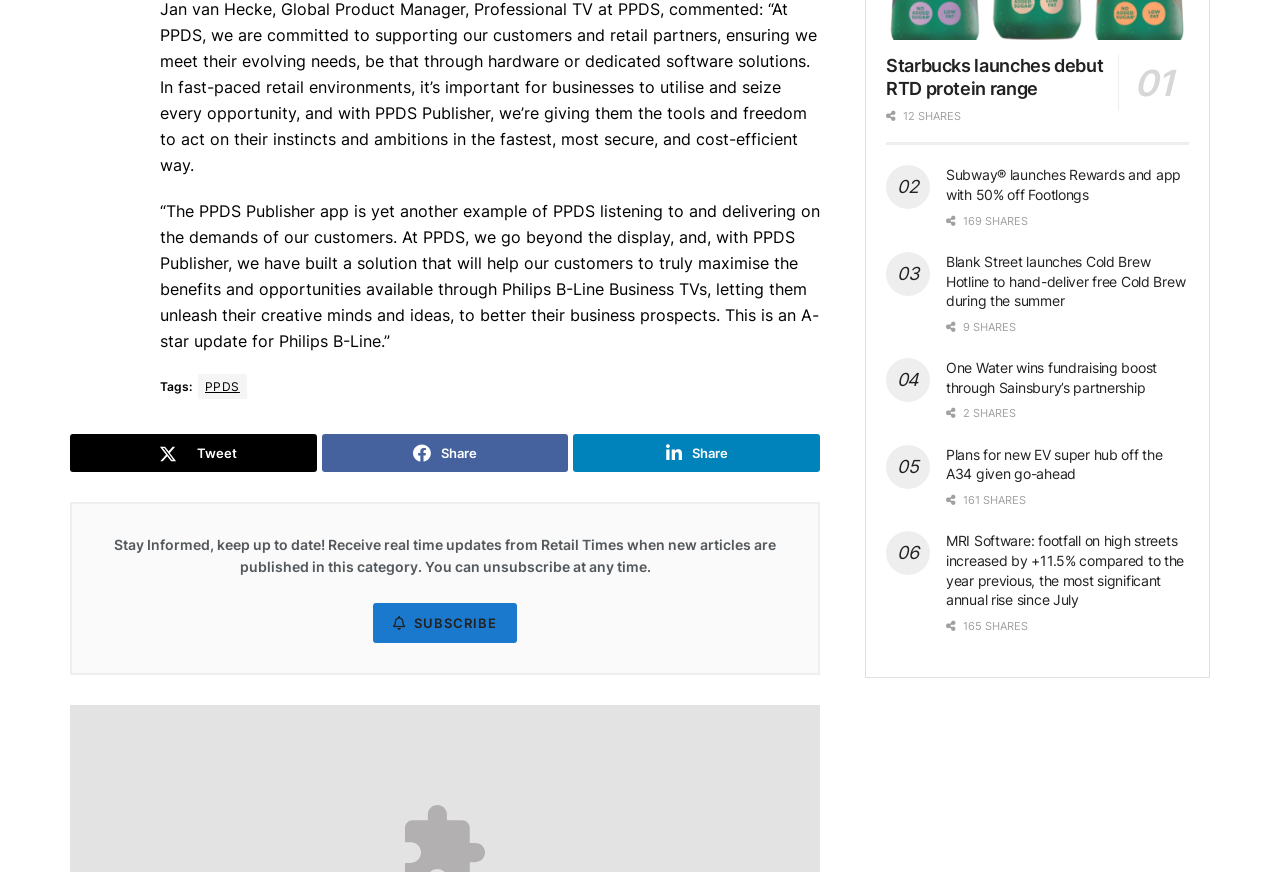Predict the bounding box coordinates for the UI element described as: "Share 4". The coordinates should be four float numbers between 0 and 1, presented as [left, top, right, bottom].

[0.739, 0.392, 0.784, 0.434]